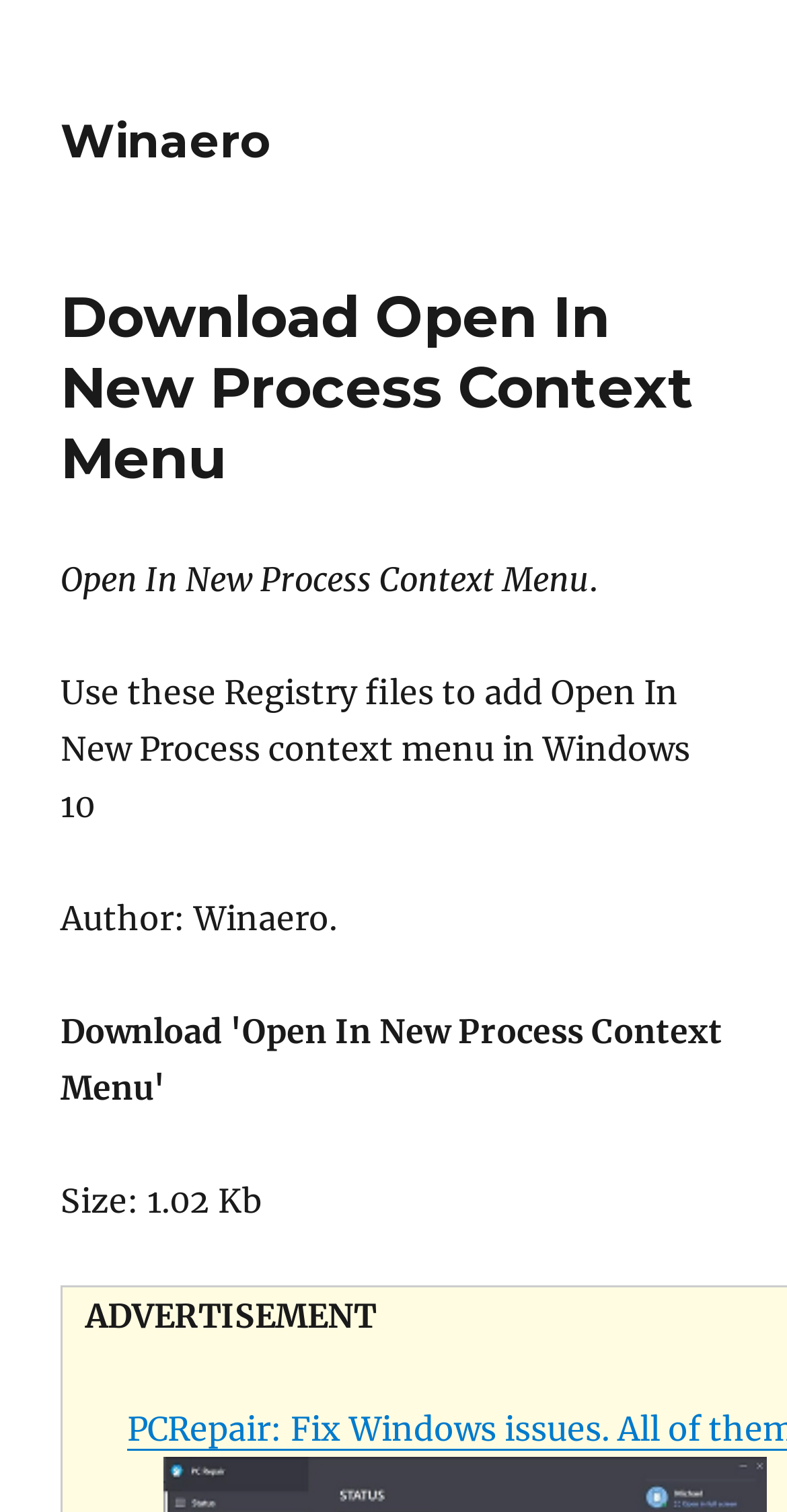What is the purpose of the downloadable file?
Answer the question using a single word or phrase, according to the image.

Add Open In New Process context menu